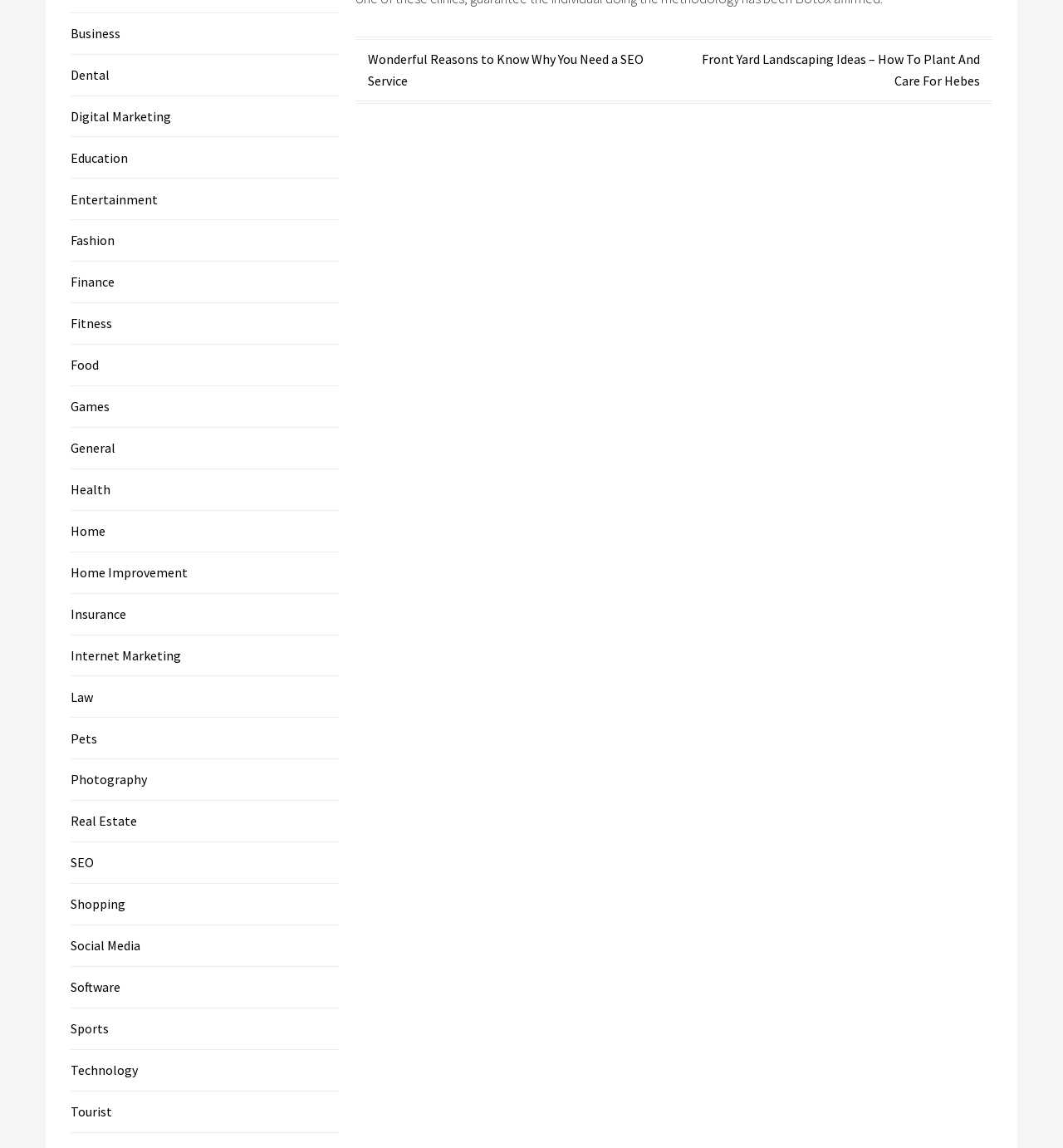Please identify the coordinates of the bounding box for the clickable region that will accomplish this instruction: "Click on 'Wonderful Reasons to Know Why You Need a SEO Service'".

[0.346, 0.044, 0.605, 0.078]